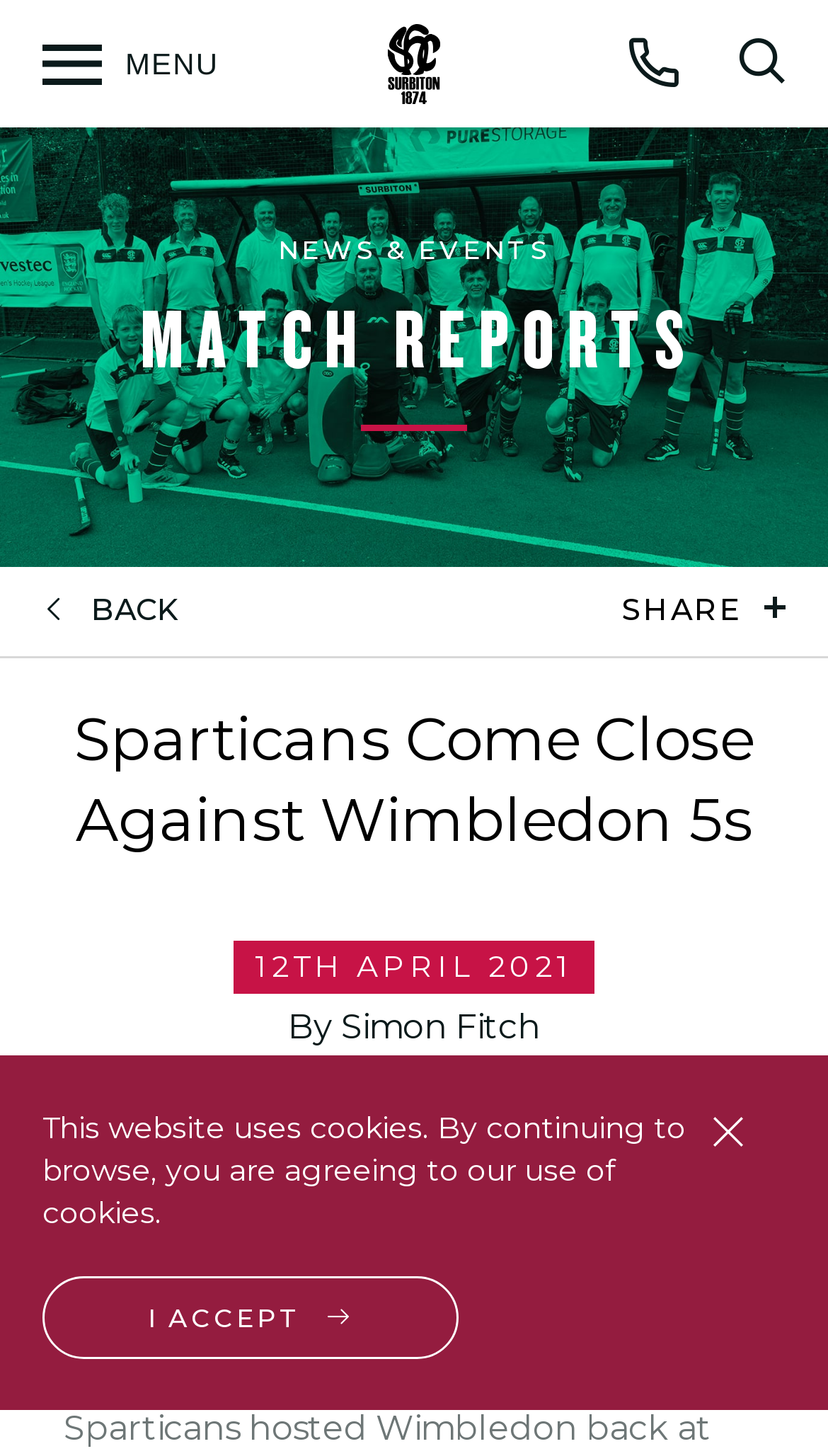Please find and report the primary heading text from the webpage.

Sparticans Come Close Against Wimbledon 5s

